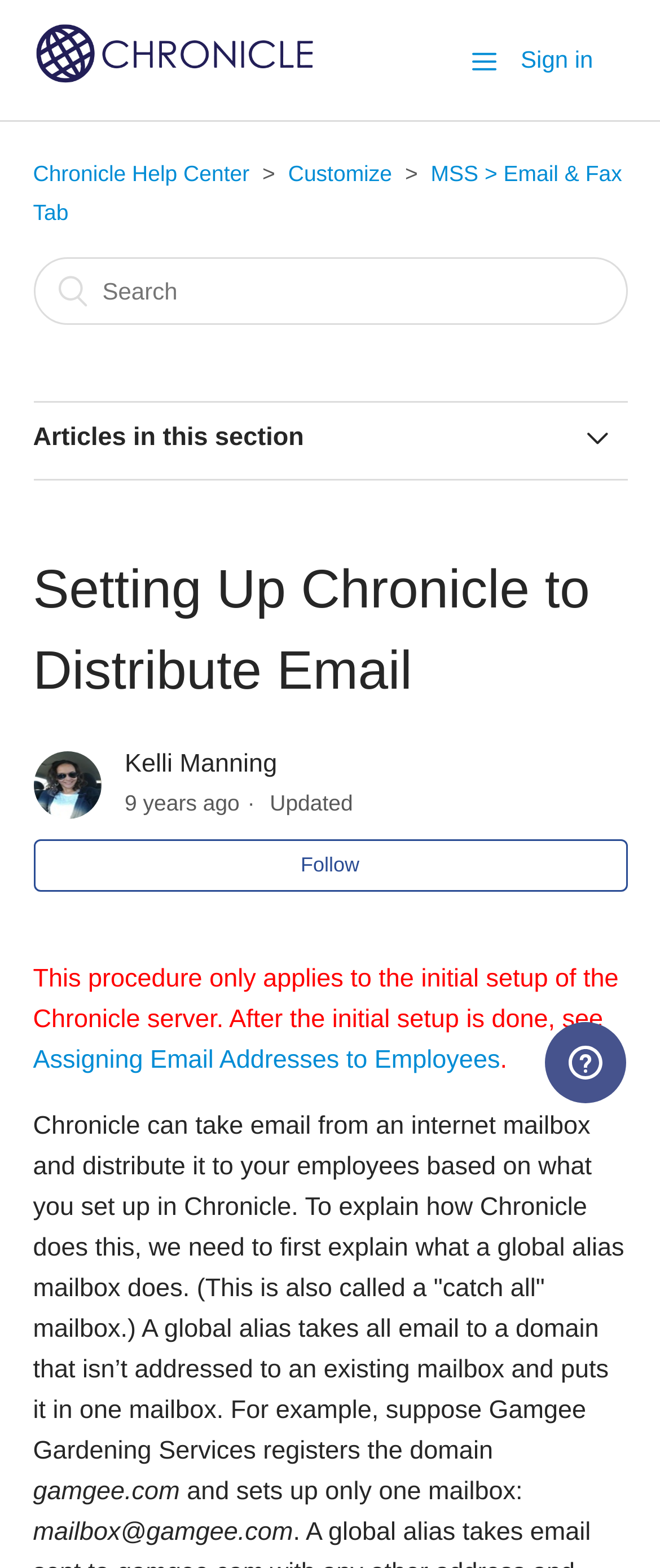Identify the bounding box coordinates of the area you need to click to perform the following instruction: "Read the article about Assigning Email Addresses to Employees".

[0.05, 0.535, 0.95, 0.581]